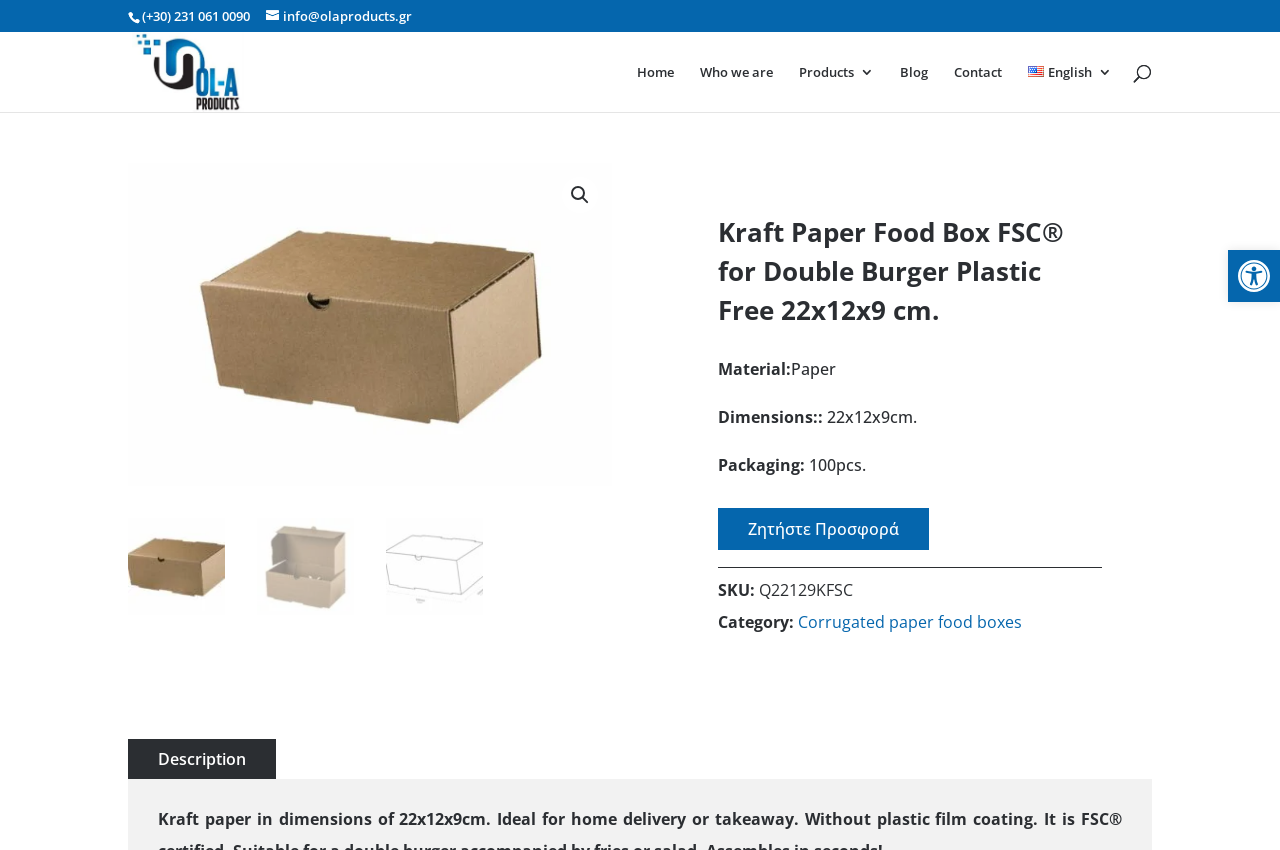Please find the bounding box coordinates of the element that needs to be clicked to perform the following instruction: "Visit NORDIC PULSE". The bounding box coordinates should be four float numbers between 0 and 1, represented as [left, top, right, bottom].

None